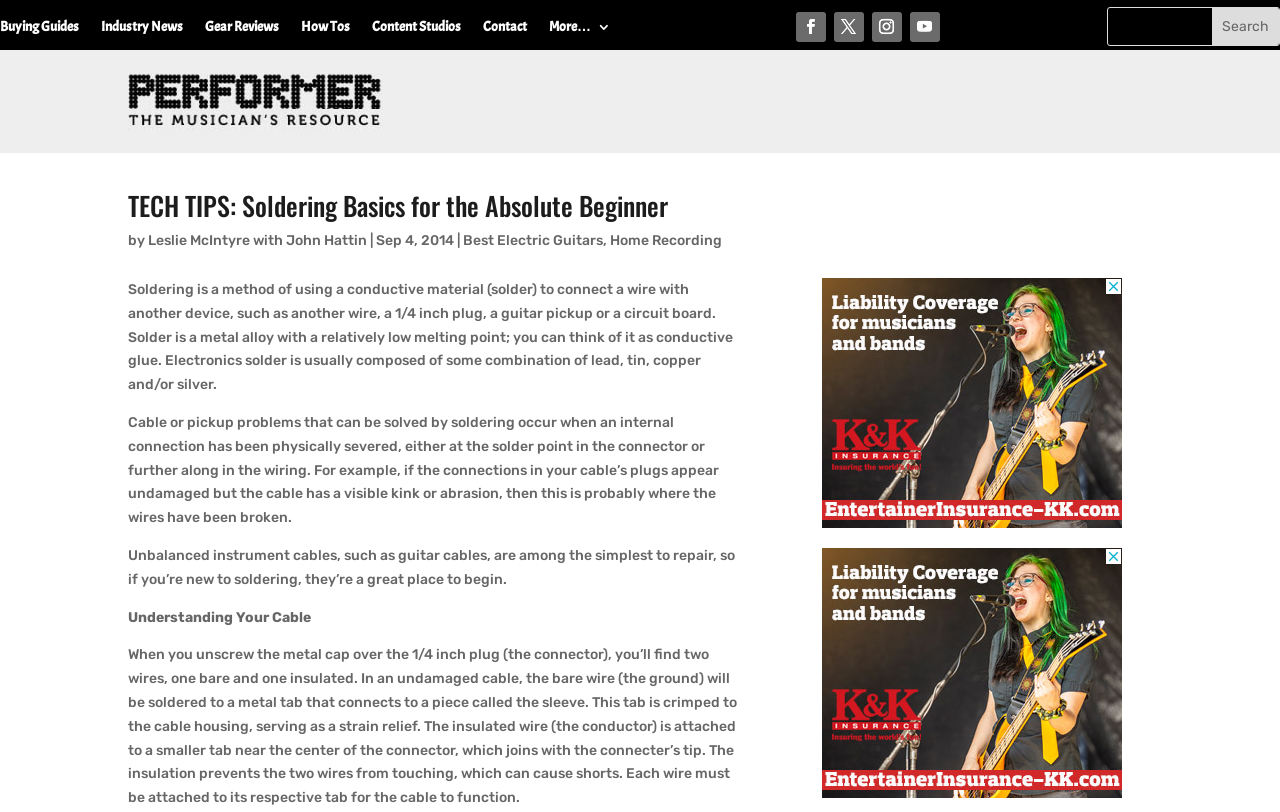Elaborate on the information and visuals displayed on the webpage.

The webpage is about a technical guide on soldering basics for beginners, specifically in the context of music and electronics. At the top, there are several links to different sections of the website, including "Buying Guides", "Industry News", "Gear Reviews", "How Tos", "Content Studios", and "Contact". 

To the right of these links, there are four social media icons. Below these icons, there is a search bar with a text box and a "Search" button. 

On the left side of the page, there is a large image, likely related to soldering or music. Next to the image, there is a heading that reads "TECH TIPS: Soldering Basics for the Absolute Beginner". Below the heading, there is a byline that reads "by Leslie McIntyre with John Hattin" and a date "Sep 4, 2014". 

There are also several links to related articles, including "Best Electric Guitars" and "Home Recording". The main content of the page is a series of paragraphs that explain the basics of soldering, including what soldering is, how it can be used to repair cables and pickups, and how to understand the components of a cable. 

In the middle and bottom of the page, there are two advertisements displayed in iframes.